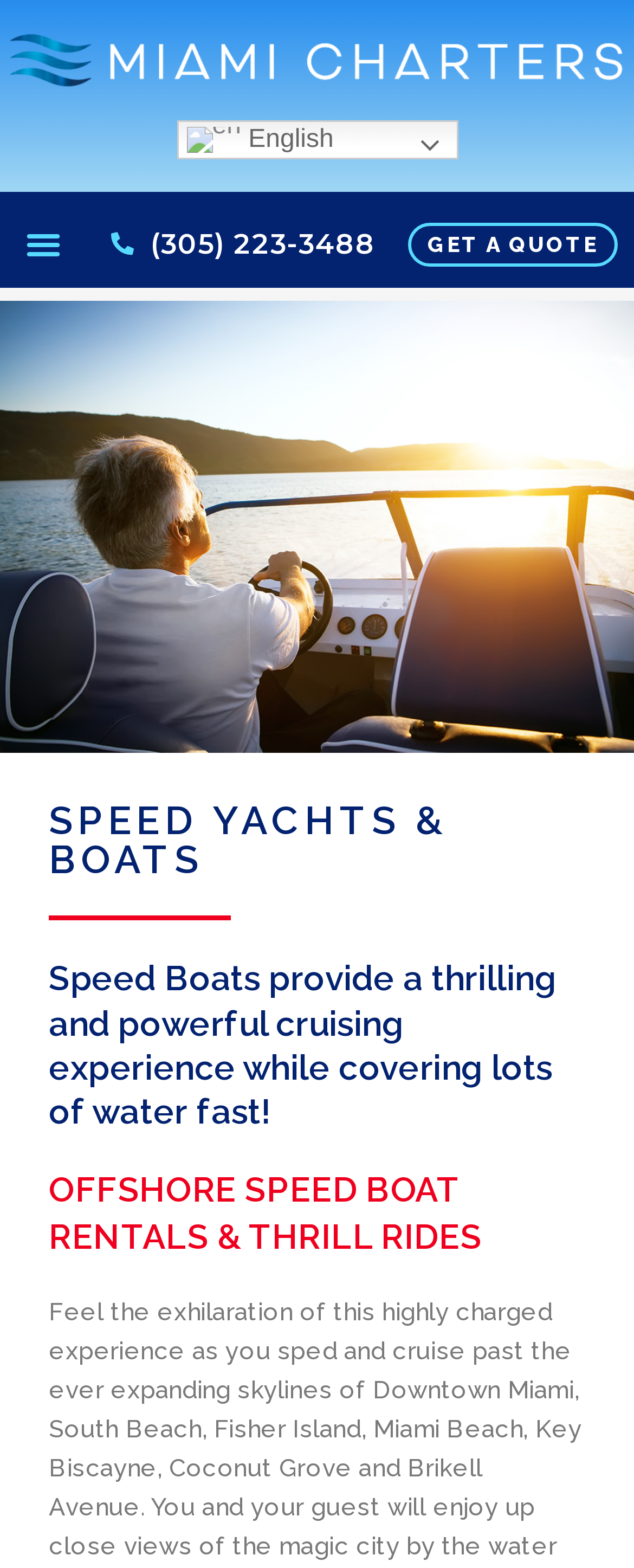What is the language of the website?
Answer with a single word or short phrase according to what you see in the image.

English